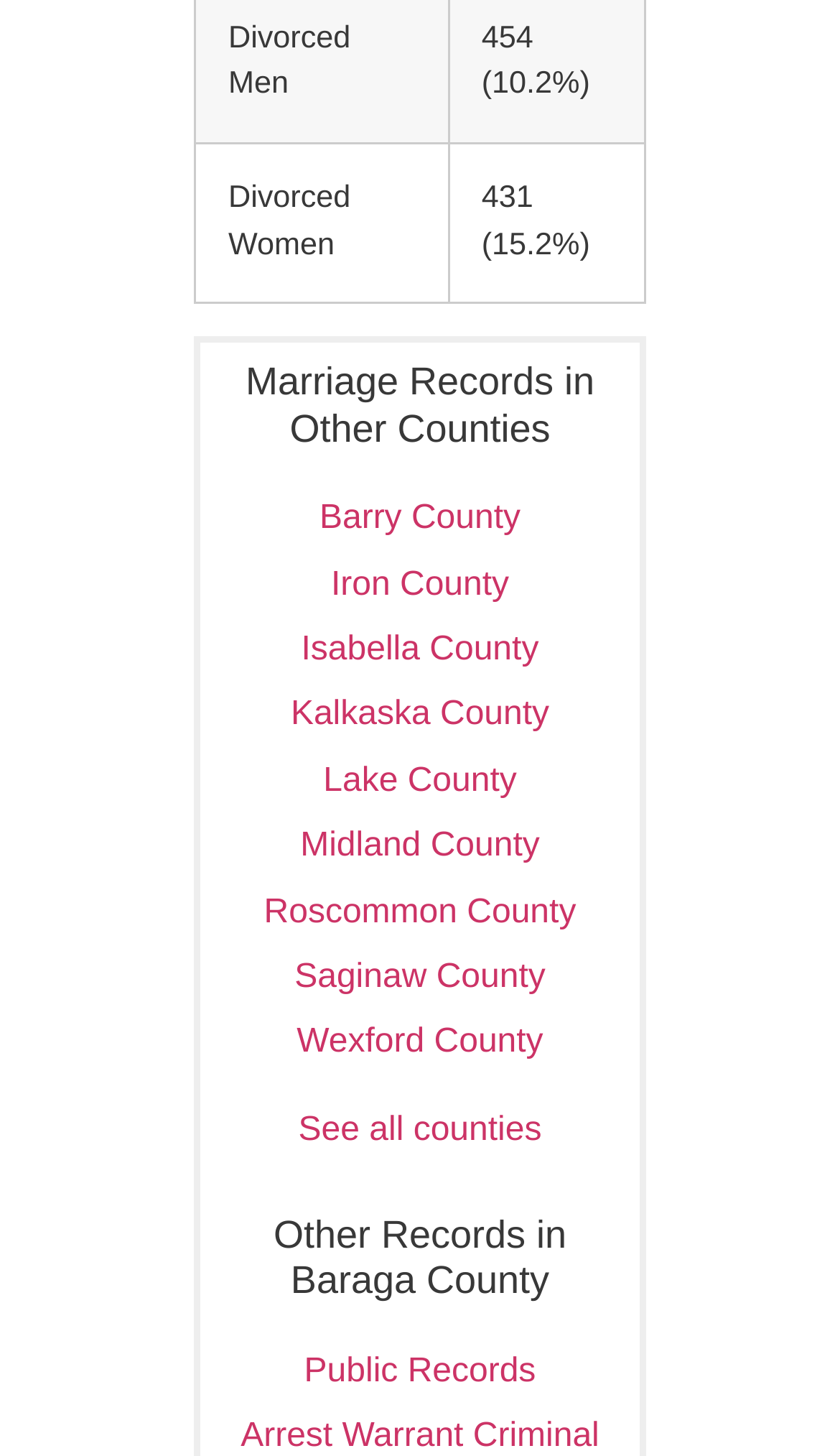Predict the bounding box coordinates for the UI element described as: "See all counties". The coordinates should be four float numbers between 0 and 1, presented as [left, top, right, bottom].

[0.355, 0.763, 0.645, 0.789]